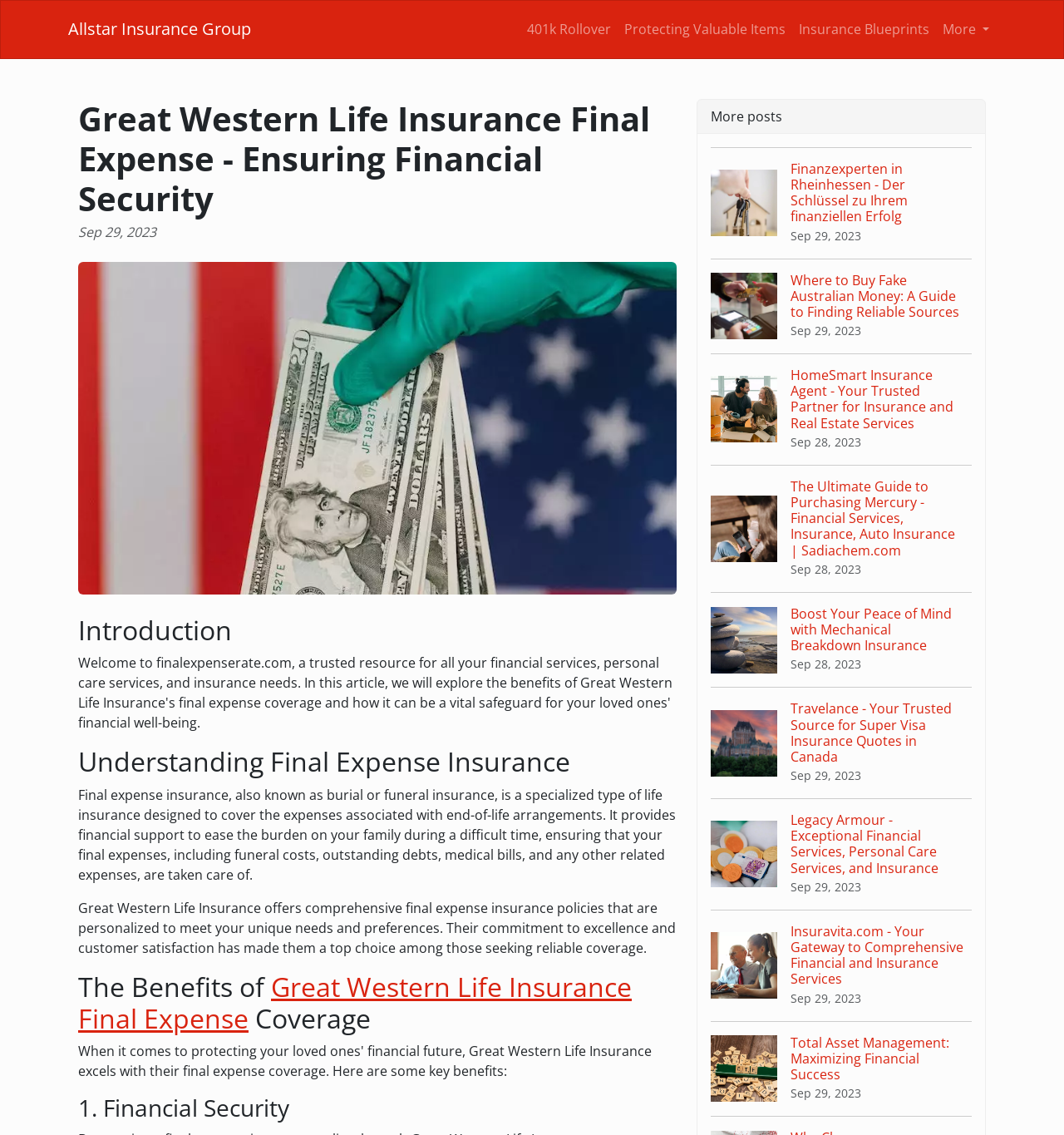Find the bounding box coordinates for the area you need to click to carry out the instruction: "Discover 'Insurance Blueprints'". The coordinates should be four float numbers between 0 and 1, indicated as [left, top, right, bottom].

[0.744, 0.007, 0.88, 0.045]